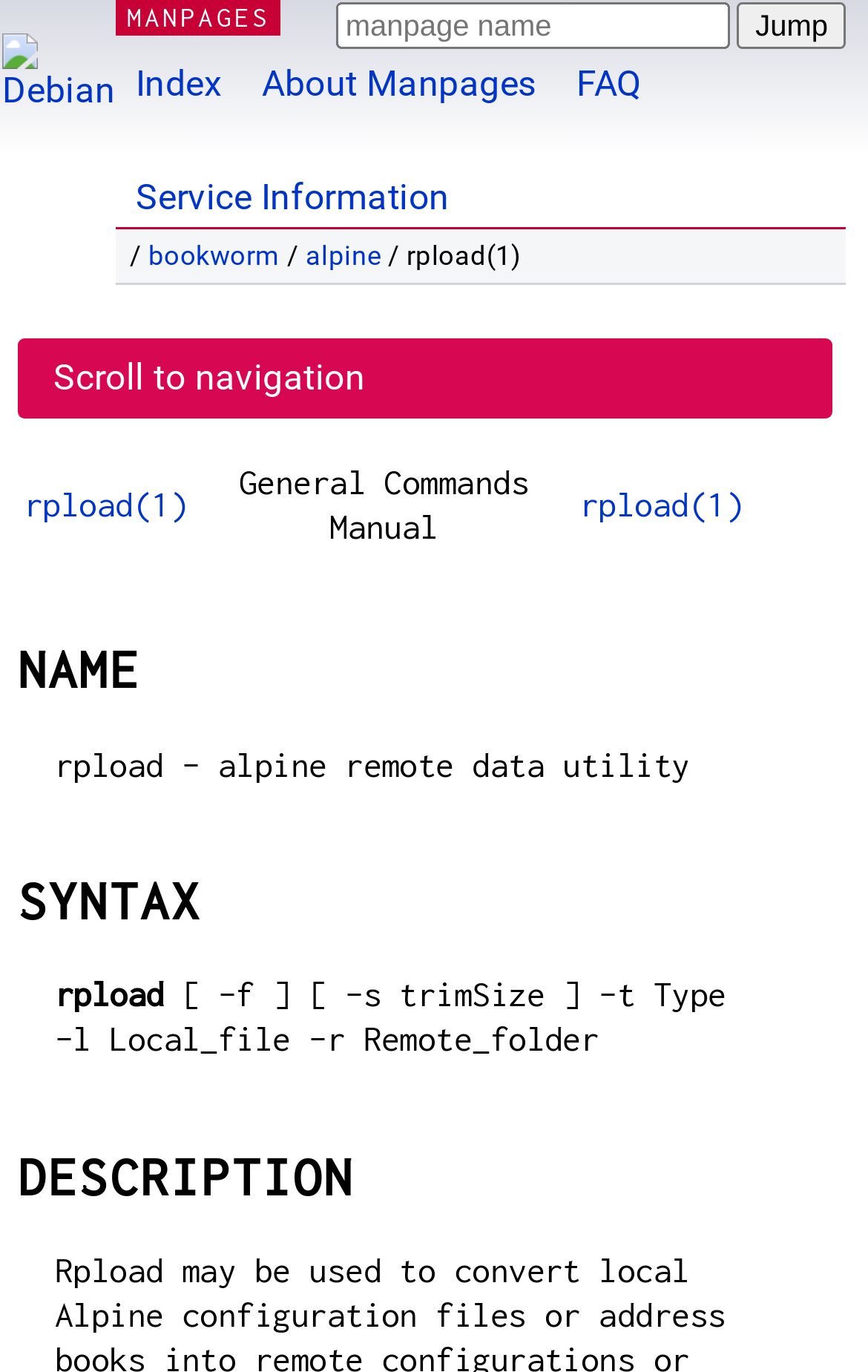Please answer the following question using a single word or phrase: 
What is the purpose of the 'Jump' button?

To jump to a specific location